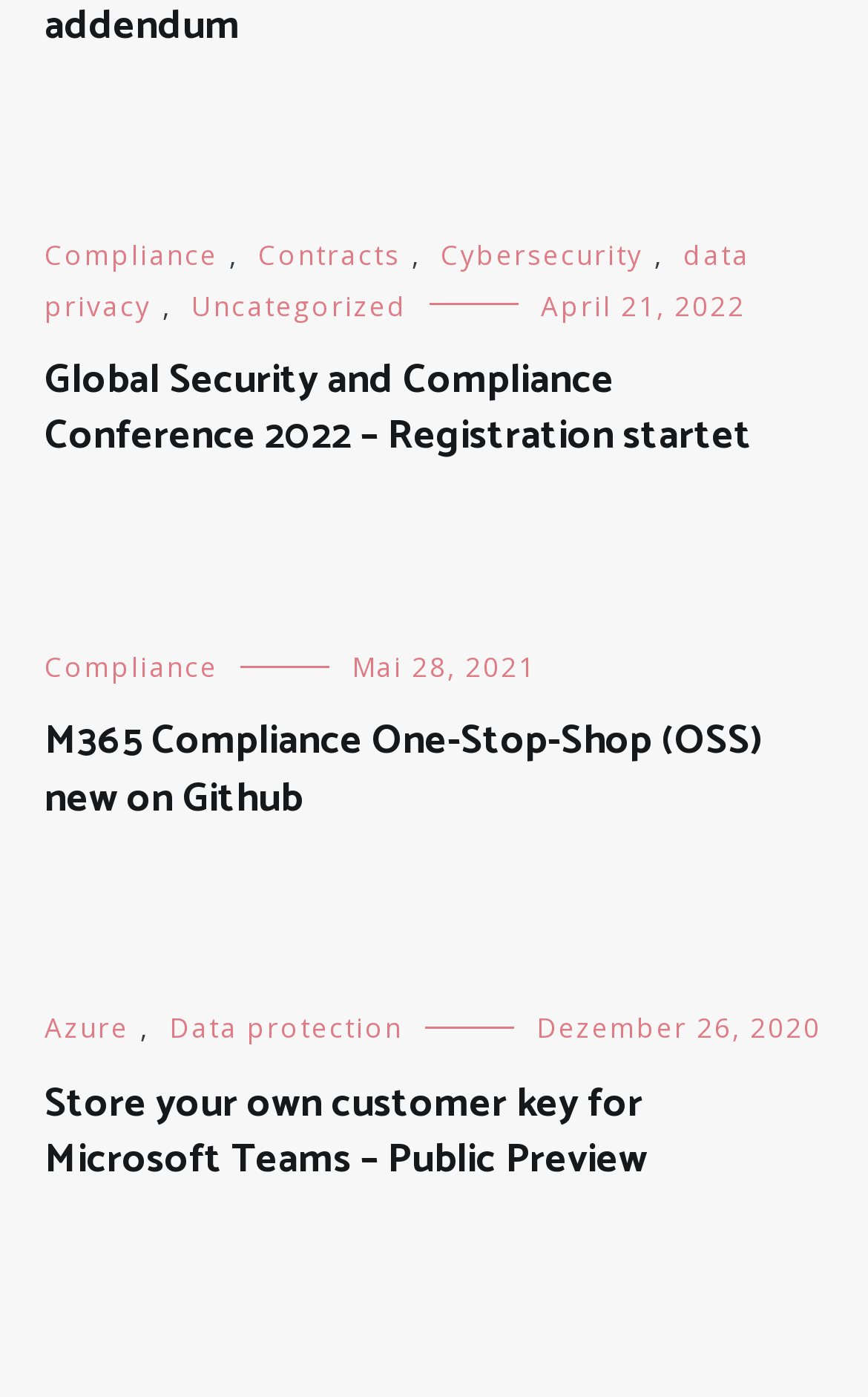Please identify the bounding box coordinates of the element that needs to be clicked to execute the following command: "Check the date April 21, 2022". Provide the bounding box using four float numbers between 0 and 1, formatted as [left, top, right, bottom].

[0.623, 0.205, 0.859, 0.232]